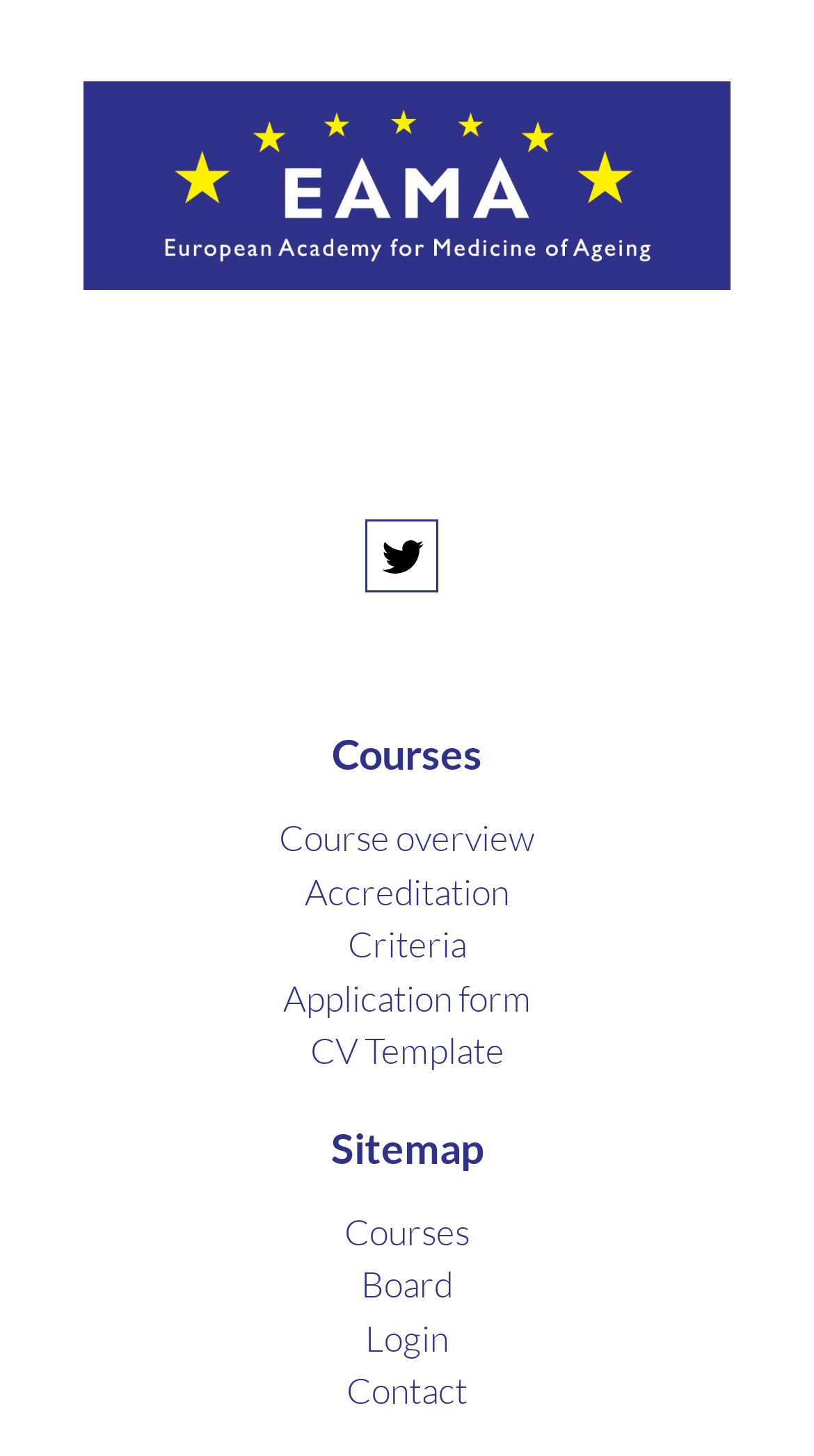How many links are there on the webpage?
Answer with a single word or short phrase according to what you see in the image.

9